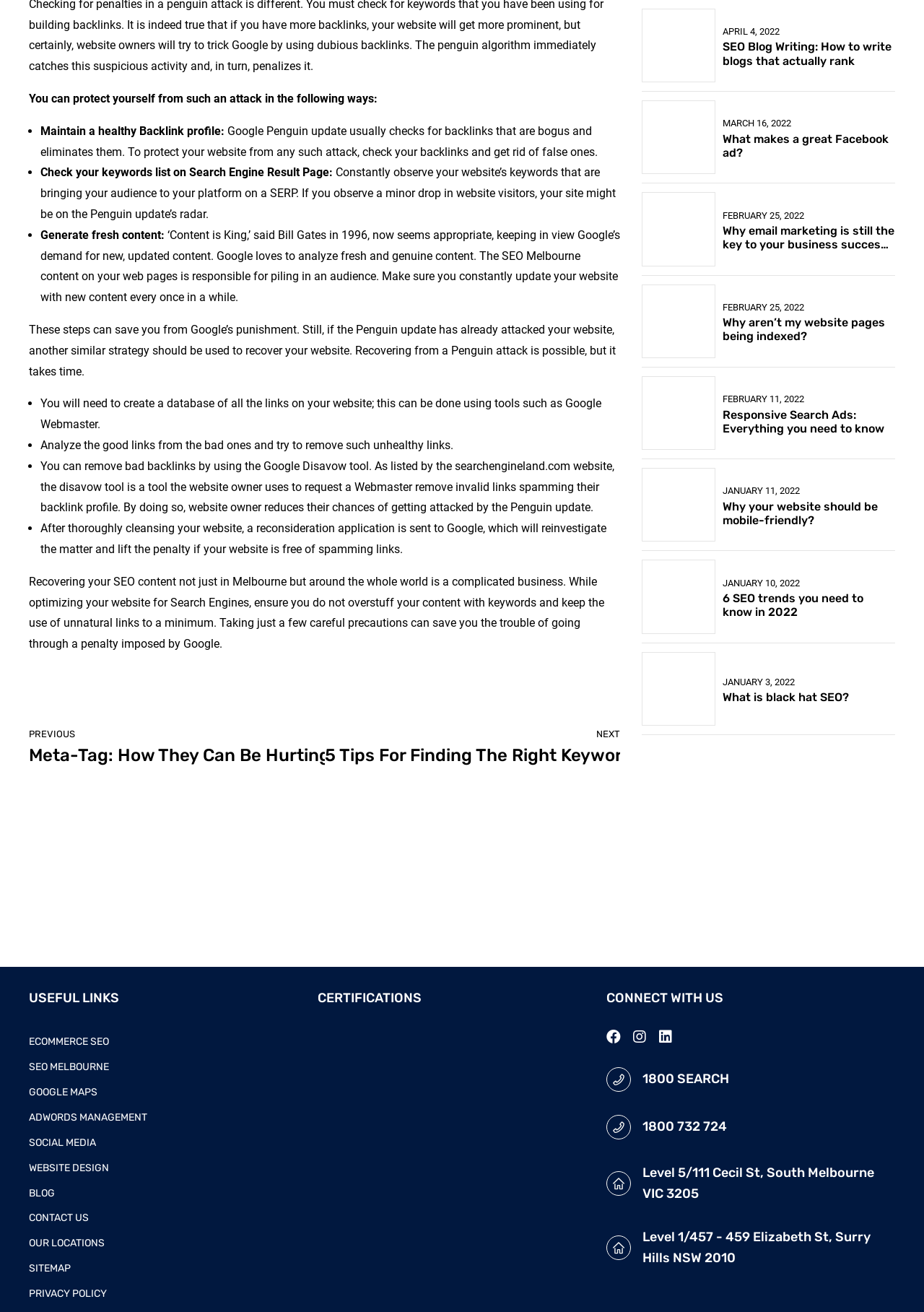What is the location of the company's office in Melbourne?
Look at the webpage screenshot and answer the question with a detailed explanation.

The webpage provides the company's contact information, including the location of their office in Melbourne, which is Level 5/111 Cecil St, South Melbourne VIC 3205.